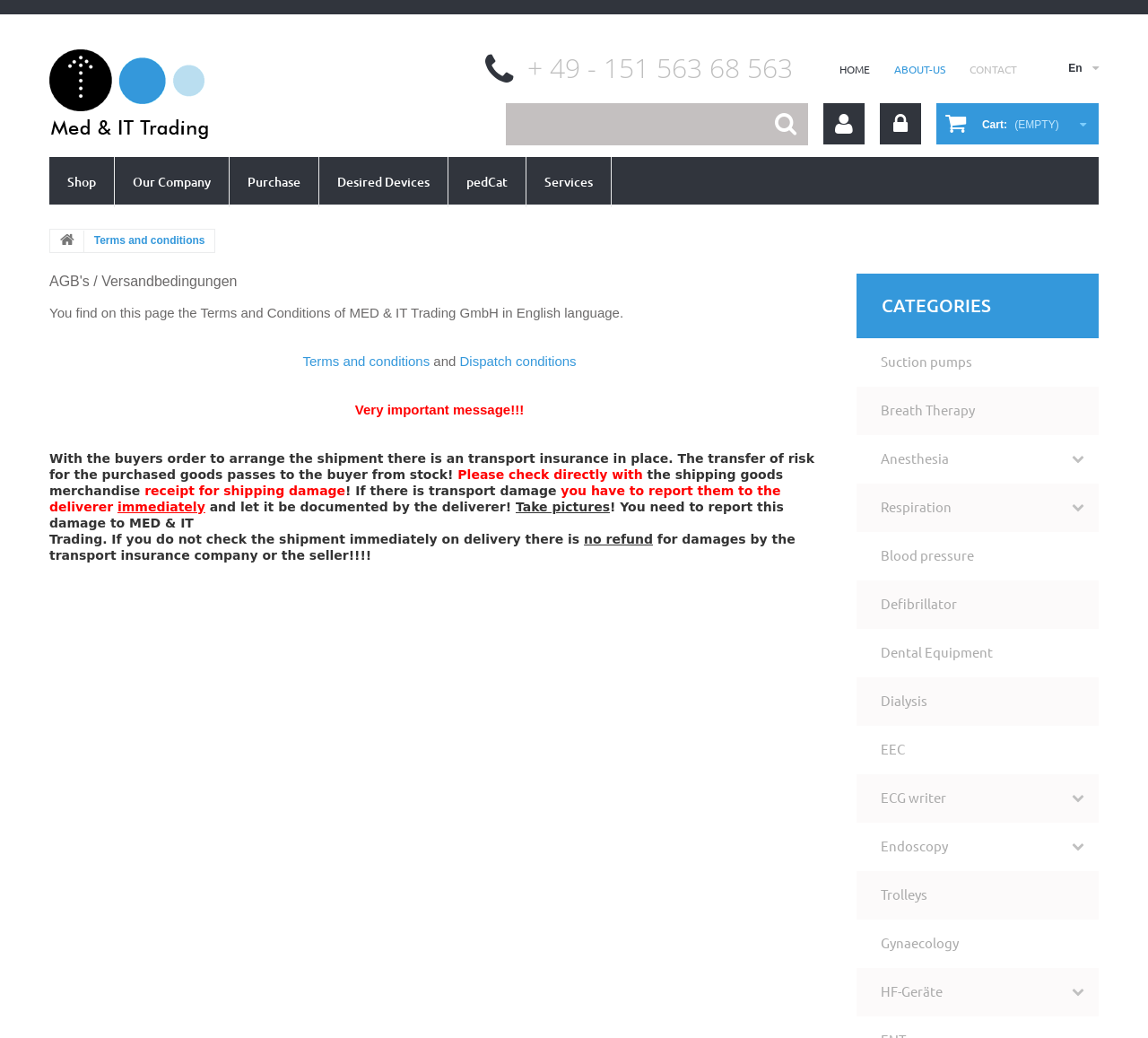Determine the bounding box coordinates of the clickable element to achieve the following action: 'View the Terms and conditions'. Provide the coordinates as four float values between 0 and 1, formatted as [left, top, right, bottom].

[0.264, 0.34, 0.378, 0.355]